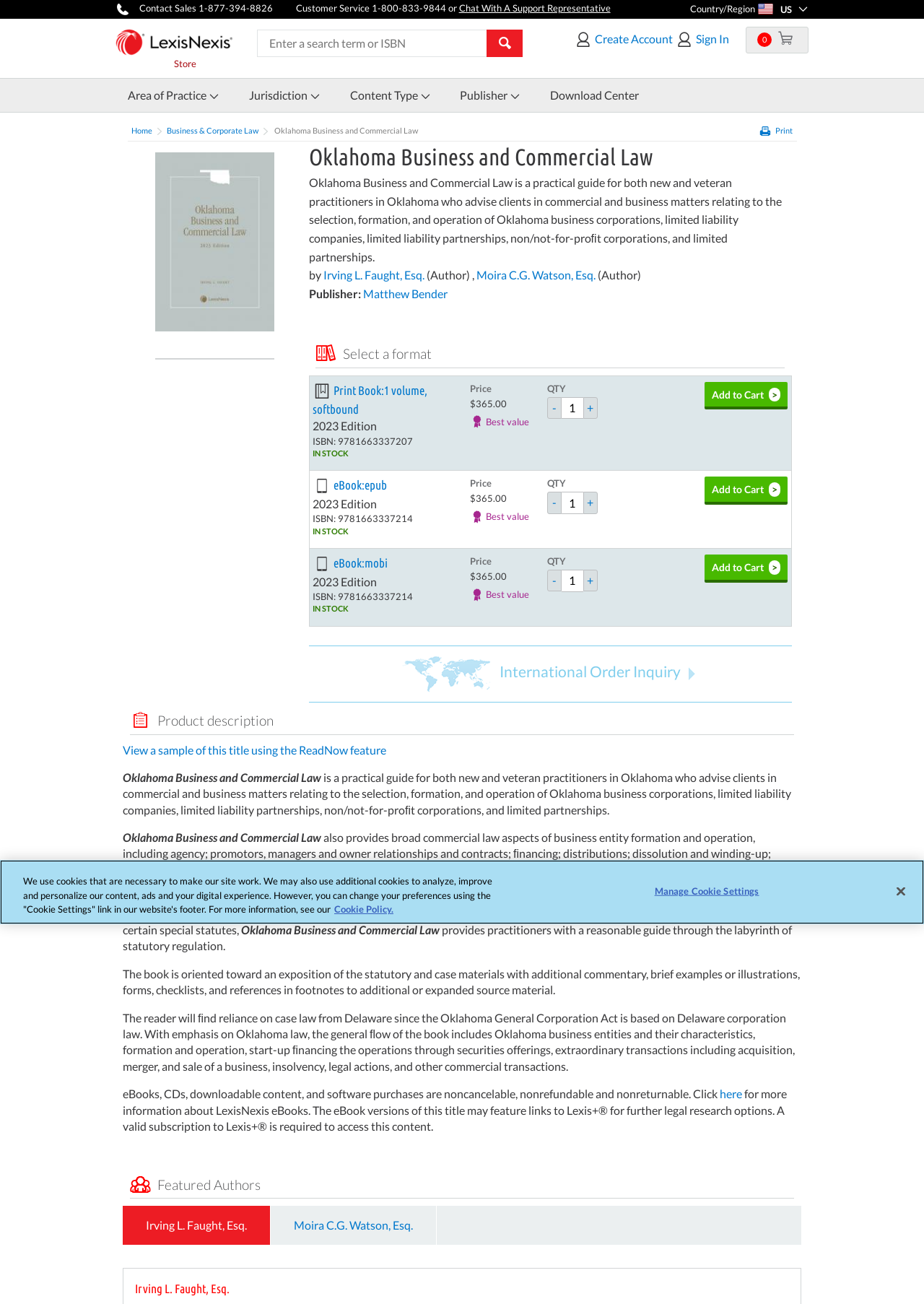What is the publisher of the book?
Using the picture, provide a one-word or short phrase answer.

Matthew Bender